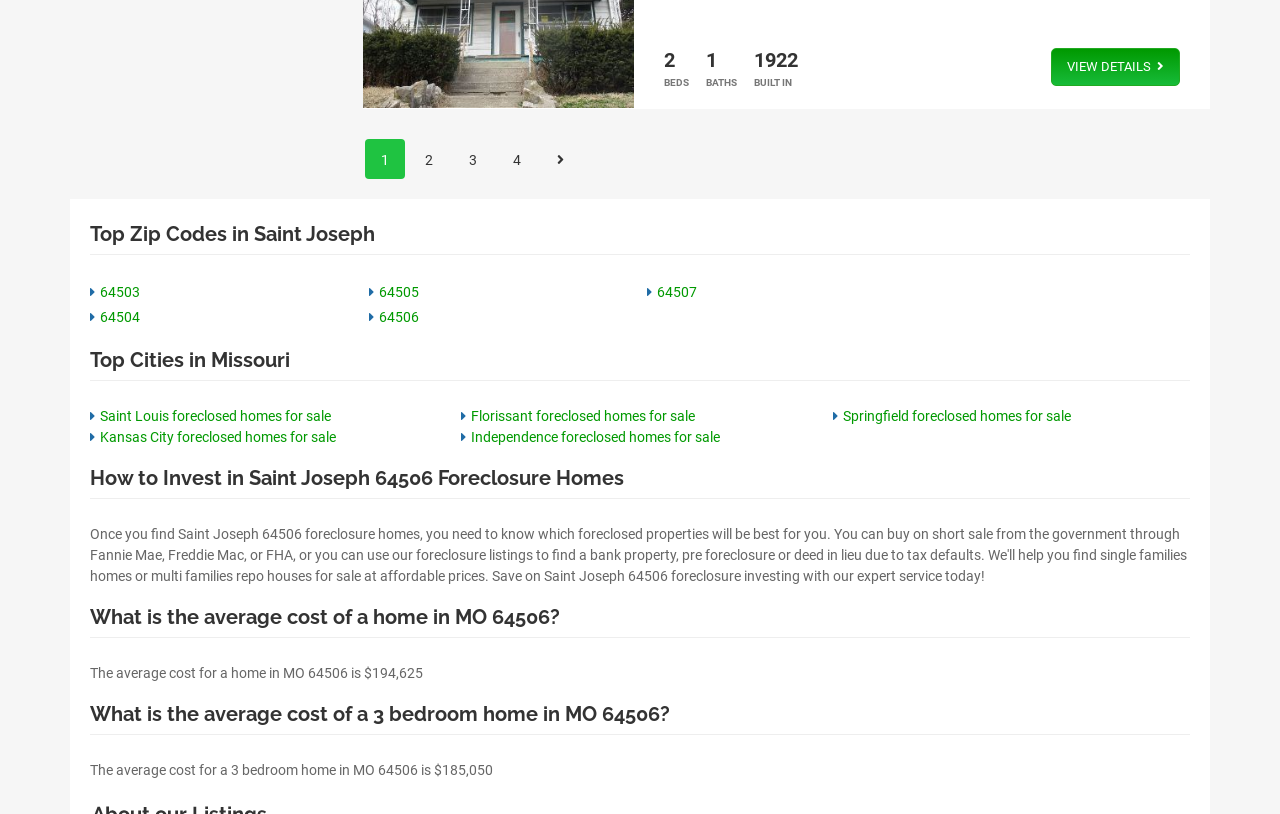What is the average cost of a home in MO 64506? Based on the image, give a response in one word or a short phrase.

$194,625